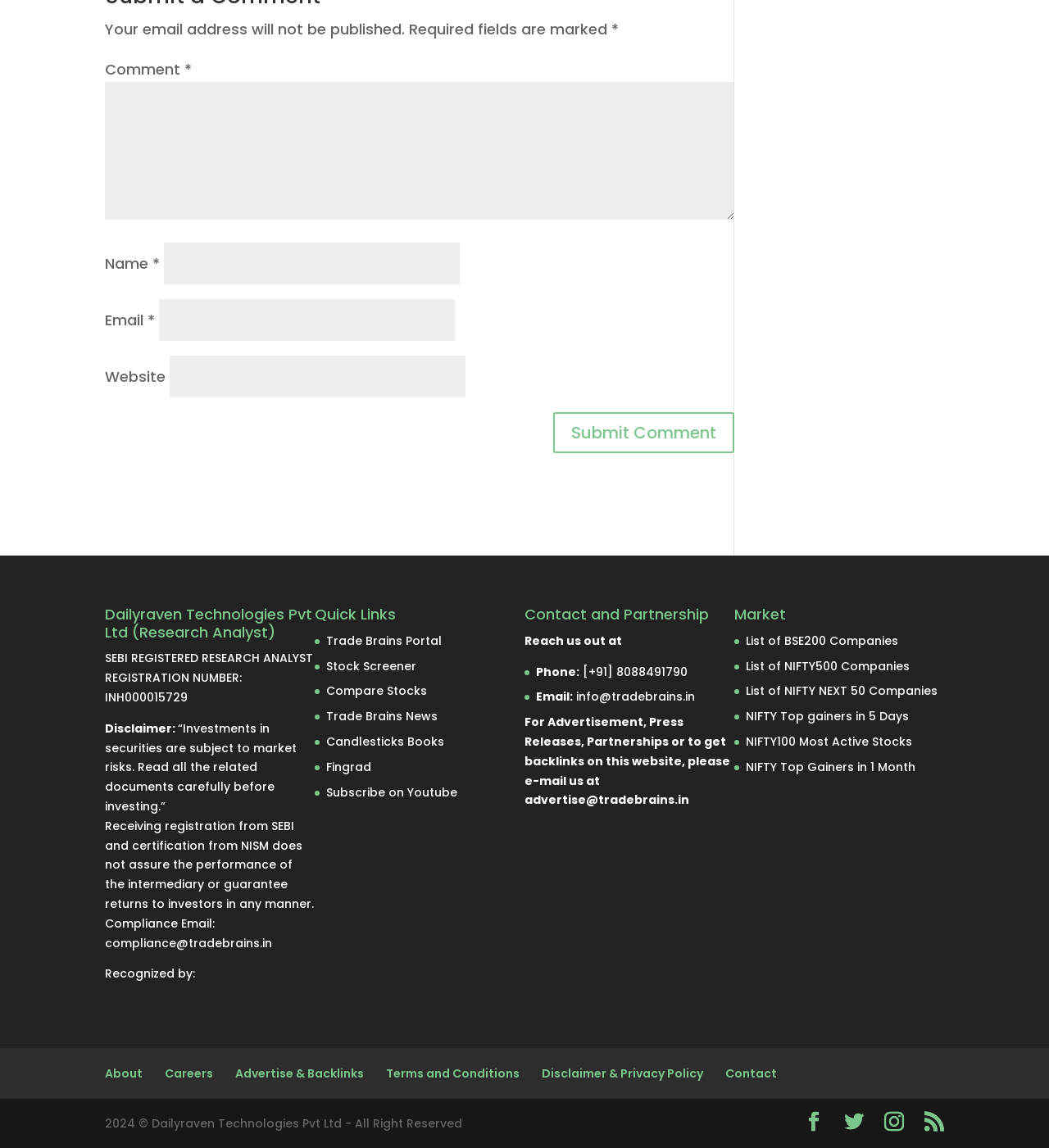Find the bounding box coordinates of the clickable element required to execute the following instruction: "Visit the Trade Brains Portal". Provide the coordinates as four float numbers between 0 and 1, i.e., [left, top, right, bottom].

[0.311, 0.551, 0.421, 0.565]